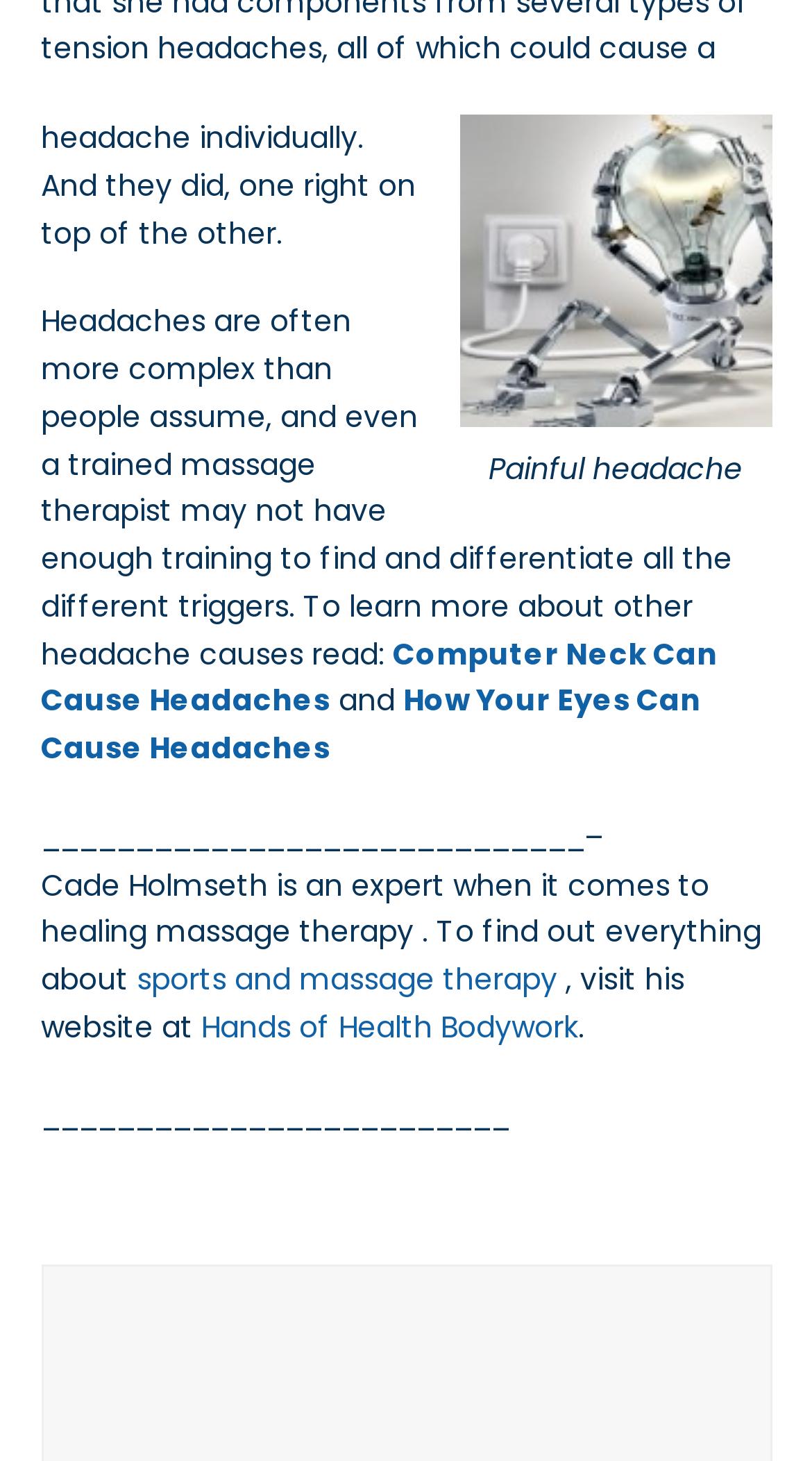What is the purpose of the article?
Could you give a comprehensive explanation in response to this question?

The article discusses the complexity of headaches and provides links to other articles about different causes of headaches, indicating that the purpose of the article is to educate readers about headaches.